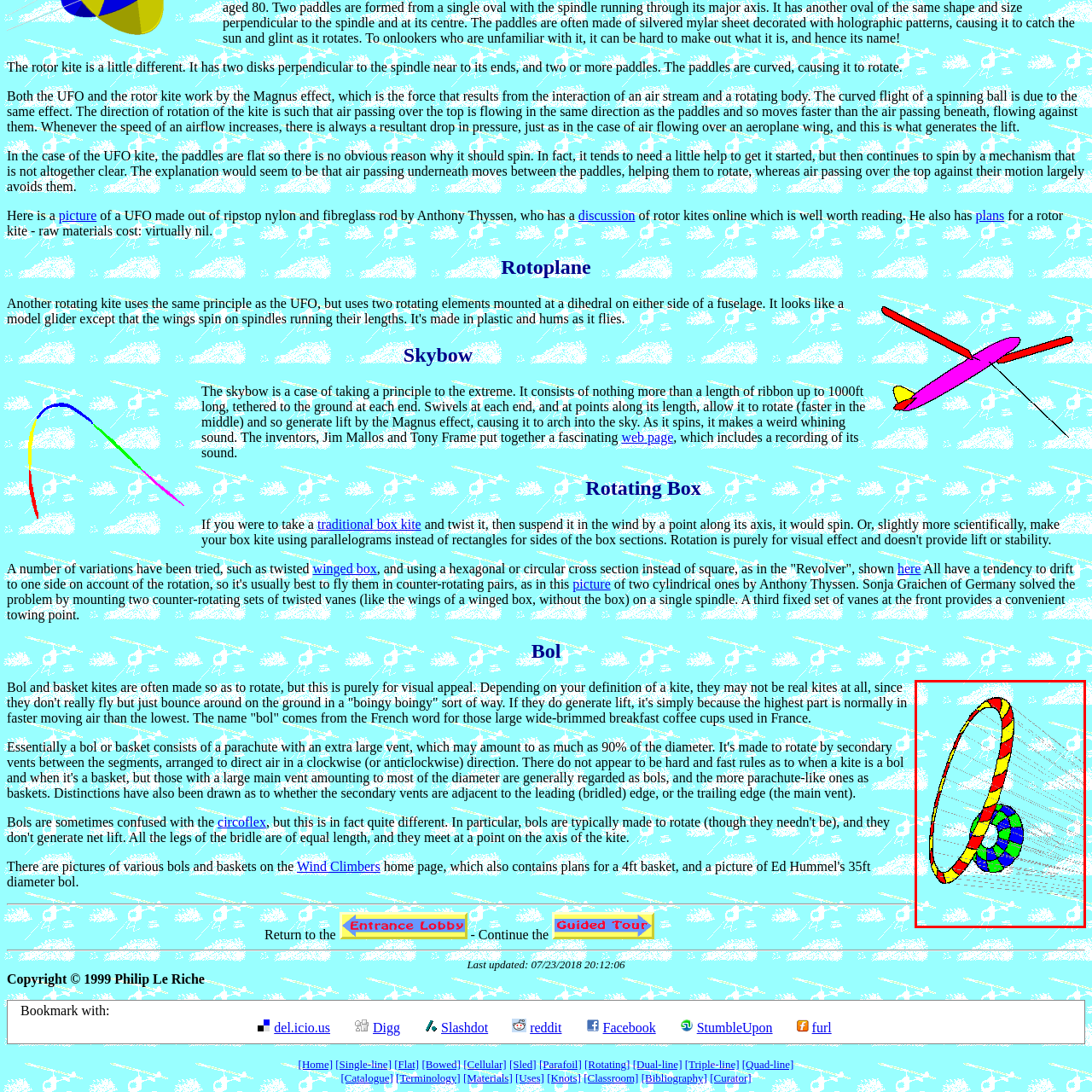Give an in-depth description of the picture inside the red marked area.

This vibrant illustration showcases a "Bol" kite, characterized by its intriguing design that features a rotating structure resembling both a large ring and a smaller inner disc. The colorful striped ring, with red and yellow segments, surrounds a blue and green patterned inner disk. This kite conceptually represents a whimsical take on traditional kite design, emphasizing visual appeal through movement rather than effective flight. The background, filled with light clouds and a playful sky, accentuates the kite's dynamic nature. The image captures the essence of the "Bol" kite, which, while it may not exhibit true flying capabilities, captures attention with its rotational display.